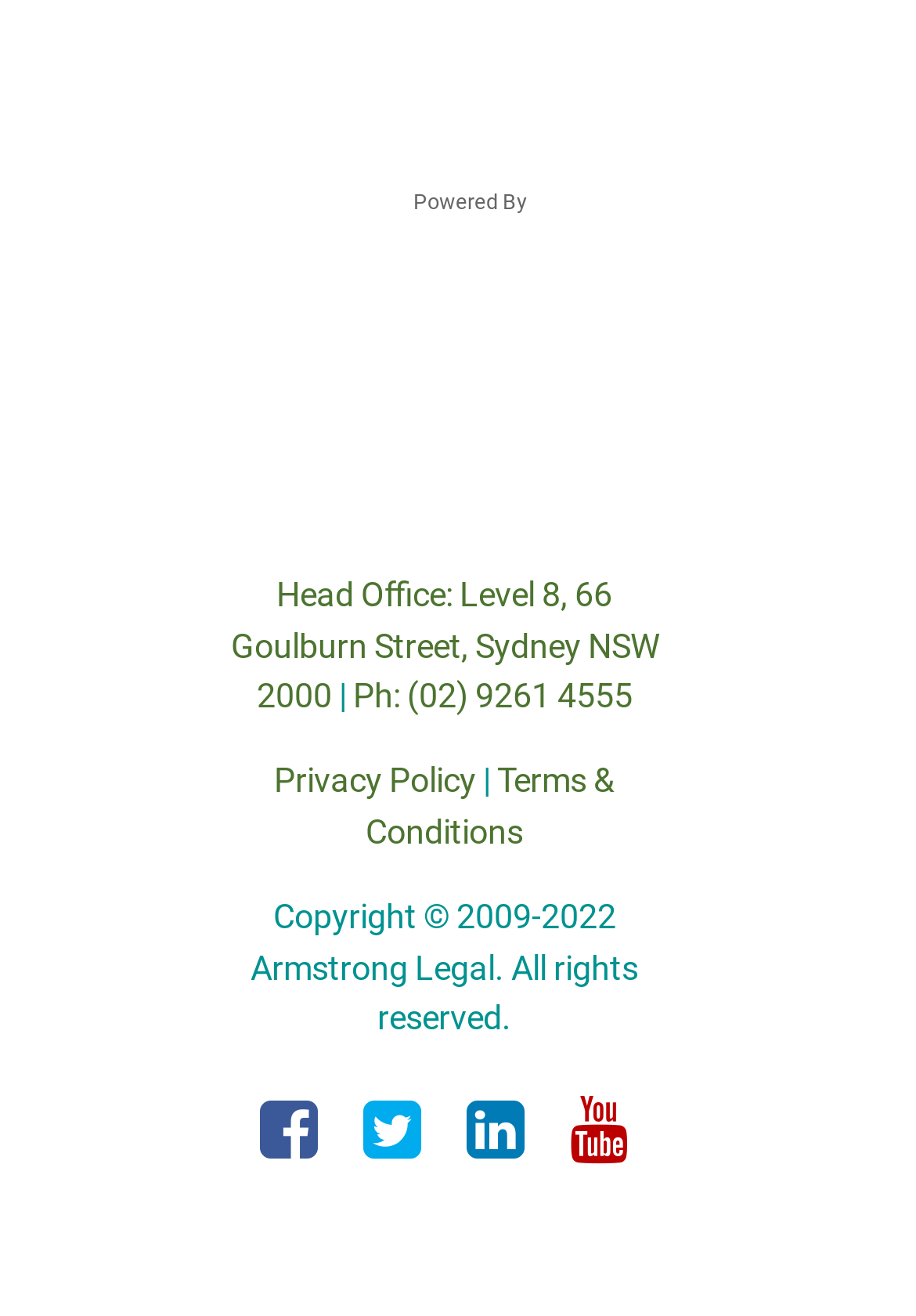Given the description: "gatim", determine the bounding box coordinates of the UI element. The coordinates should be formatted as four float numbers between 0 and 1, [left, top, right, bottom].

None